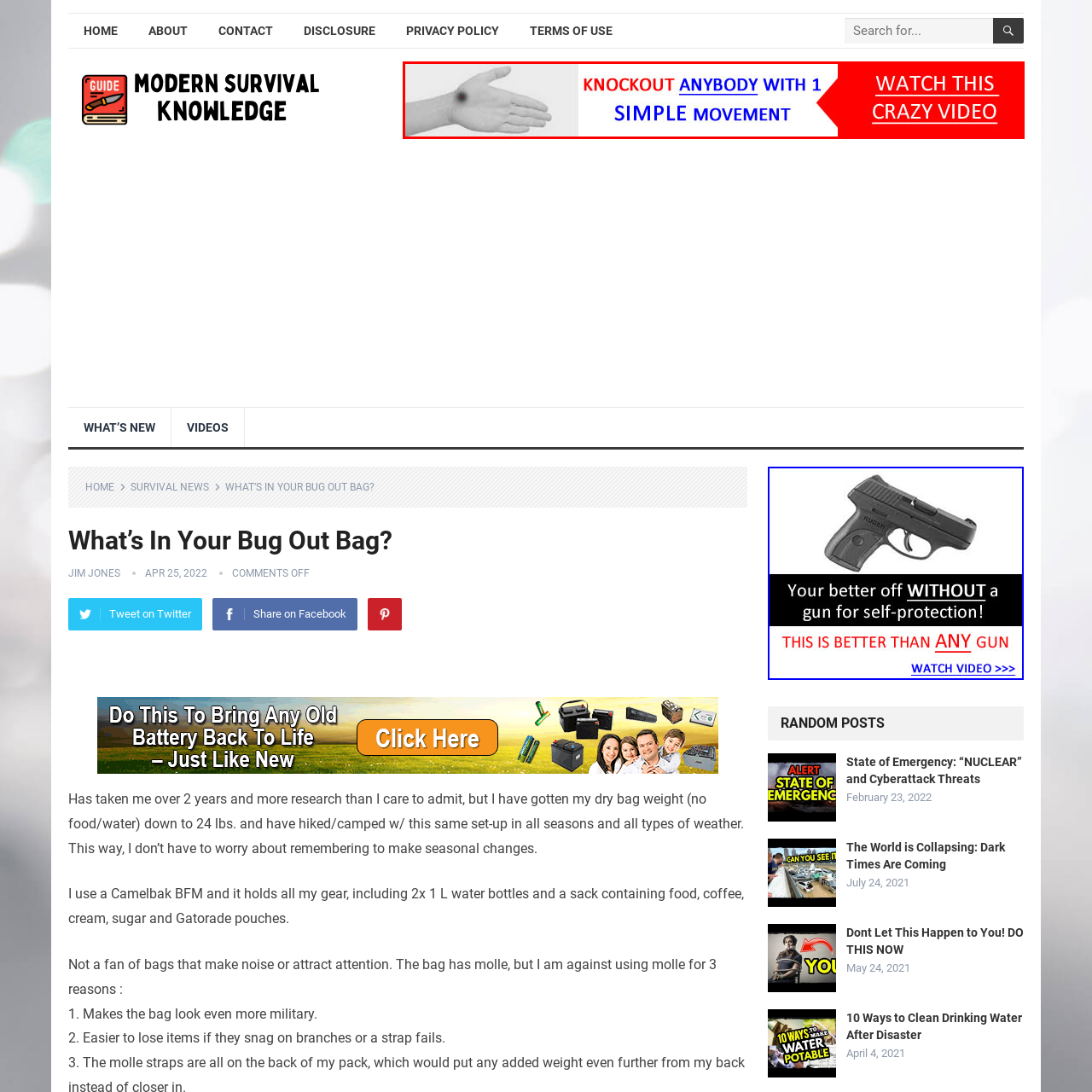What is the color of the background image?
Focus on the section of the image encased in the red bounding box and provide a detailed answer based on the visual details you find.

The background image is a grayscale image of a hand, which hints at the method being discussed in the advertisement.